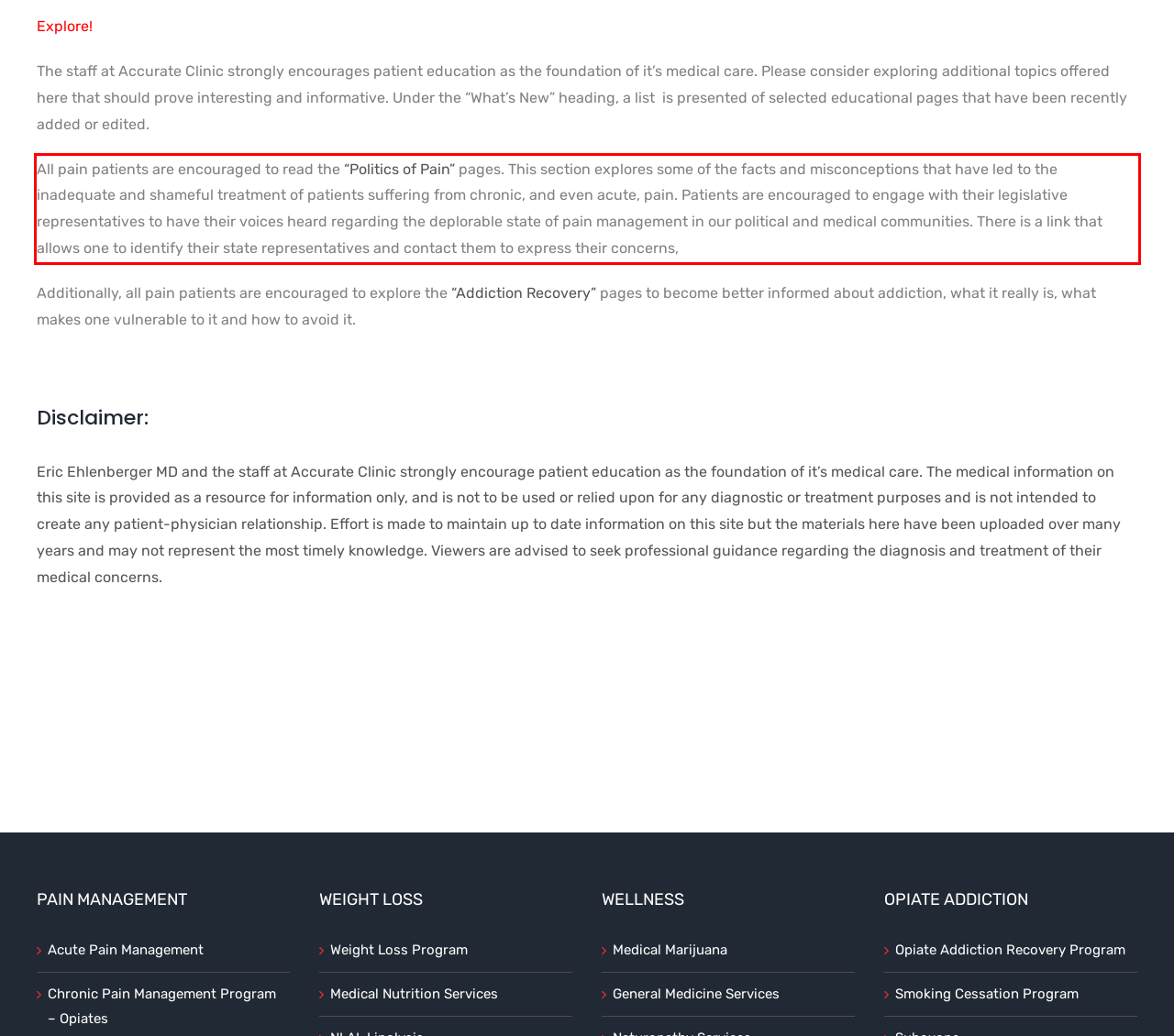Observe the screenshot of the webpage, locate the red bounding box, and extract the text content within it.

All pain patients are encouraged to read the “Politics of Pain” pages. This section explores some of the facts and misconceptions that have led to the inadequate and shameful treatment of patients suffering from chronic, and even acute, pain. Patients are encouraged to engage with their legislative representatives to have their voices heard regarding the deplorable state of pain management in our political and medical communities. There is a link that allows one to identify their state representatives and contact them to express their concerns,